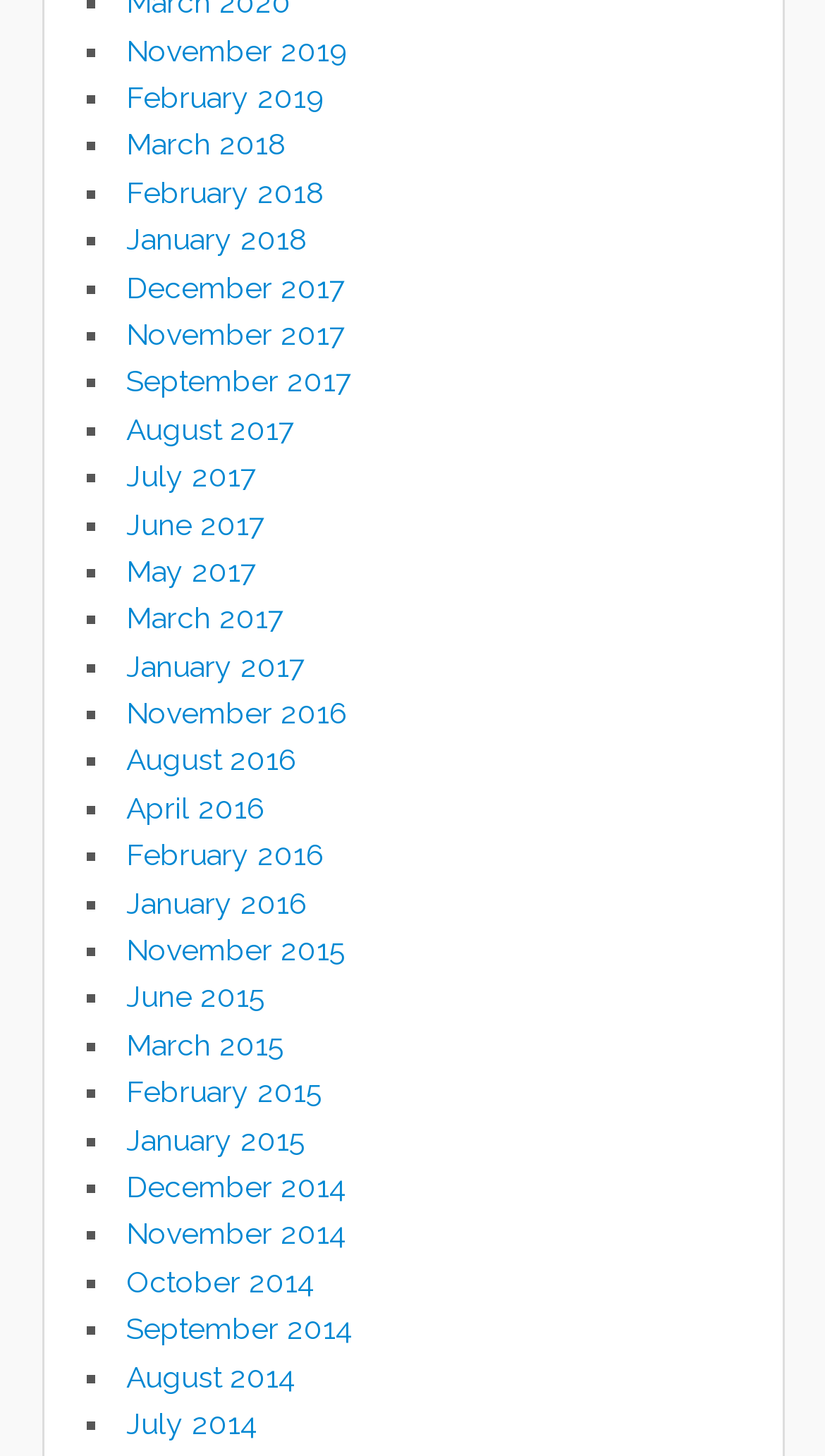Locate the coordinates of the bounding box for the clickable region that fulfills this instruction: "View February 2018".

[0.153, 0.12, 0.394, 0.144]